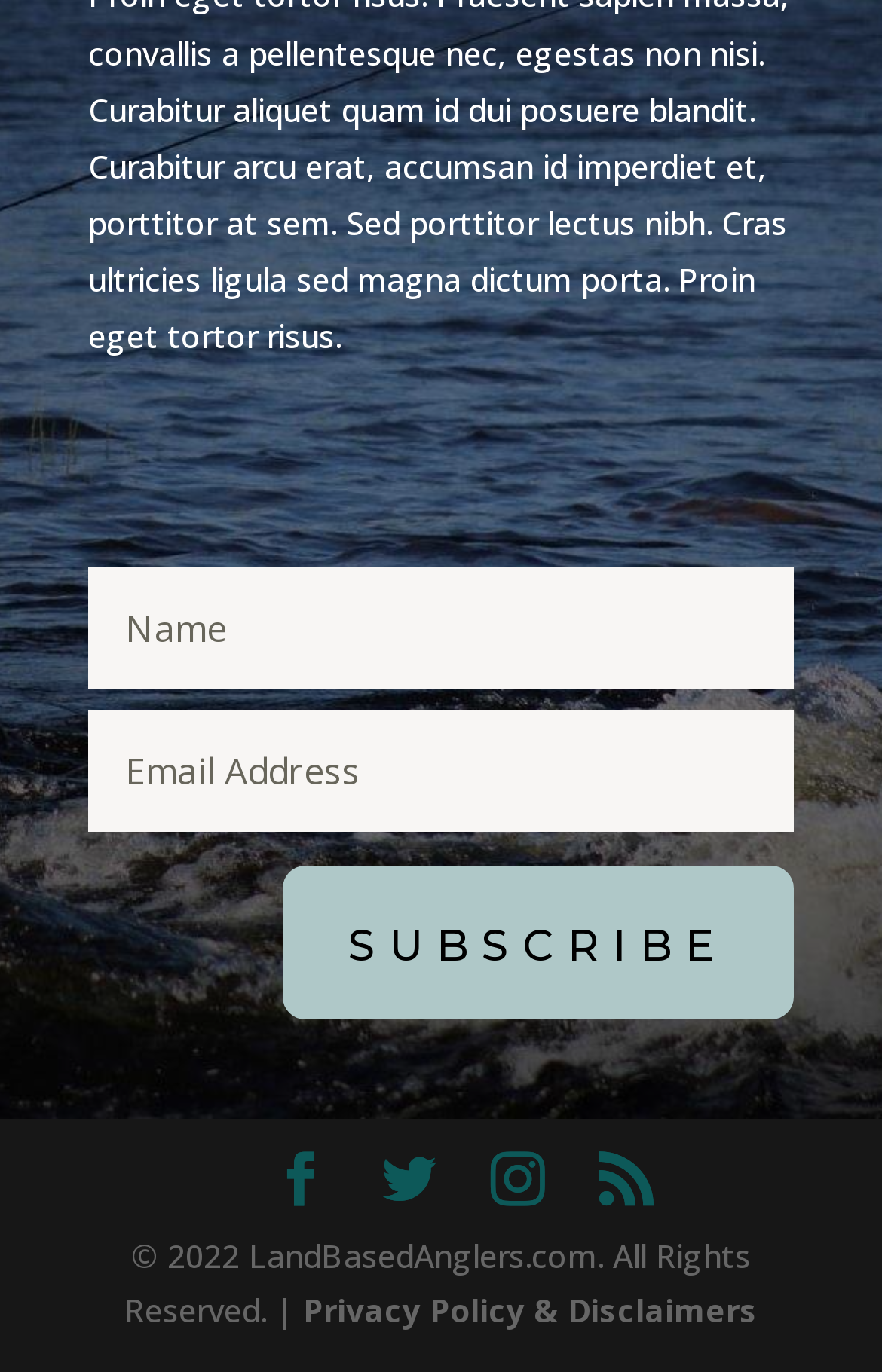Determine the bounding box coordinates of the area to click in order to meet this instruction: "Enter password".

[0.101, 0.518, 0.9, 0.607]